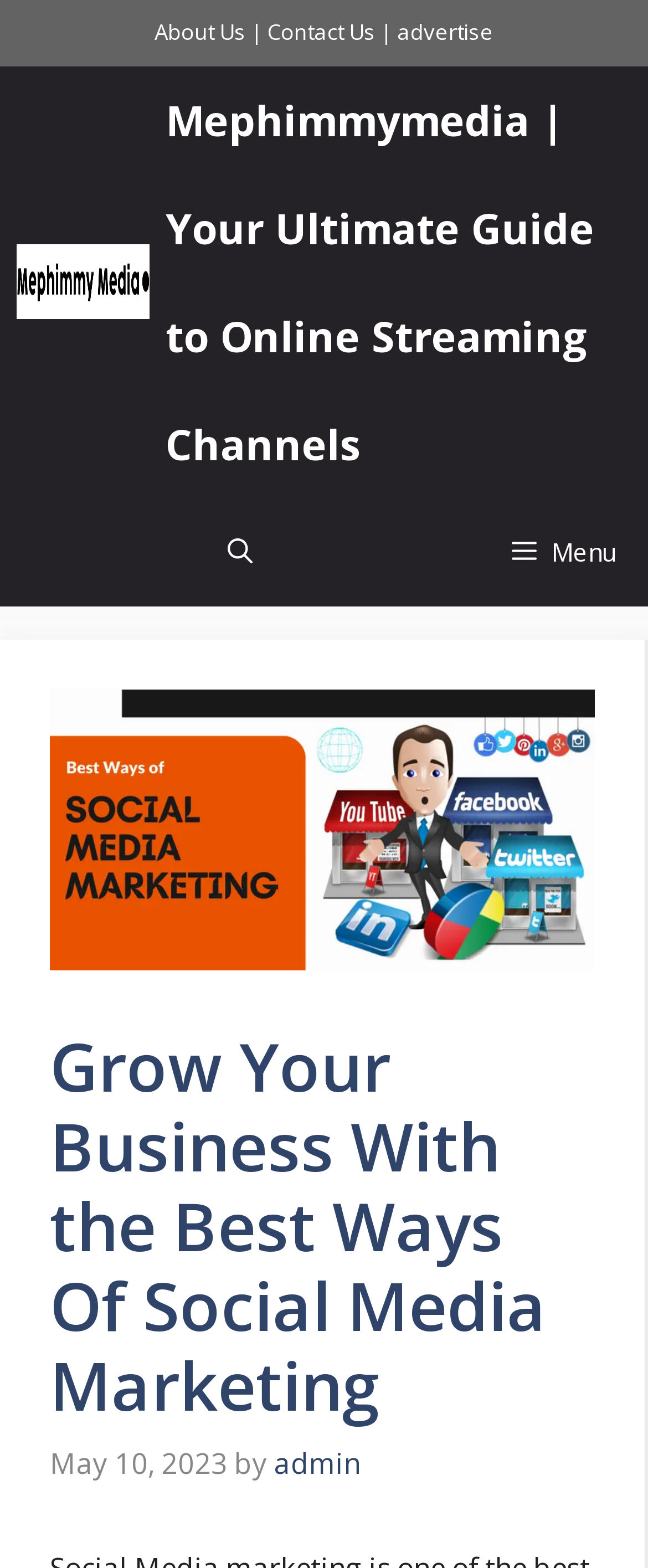Answer the question with a brief word or phrase:
How many navigation links are there?

3